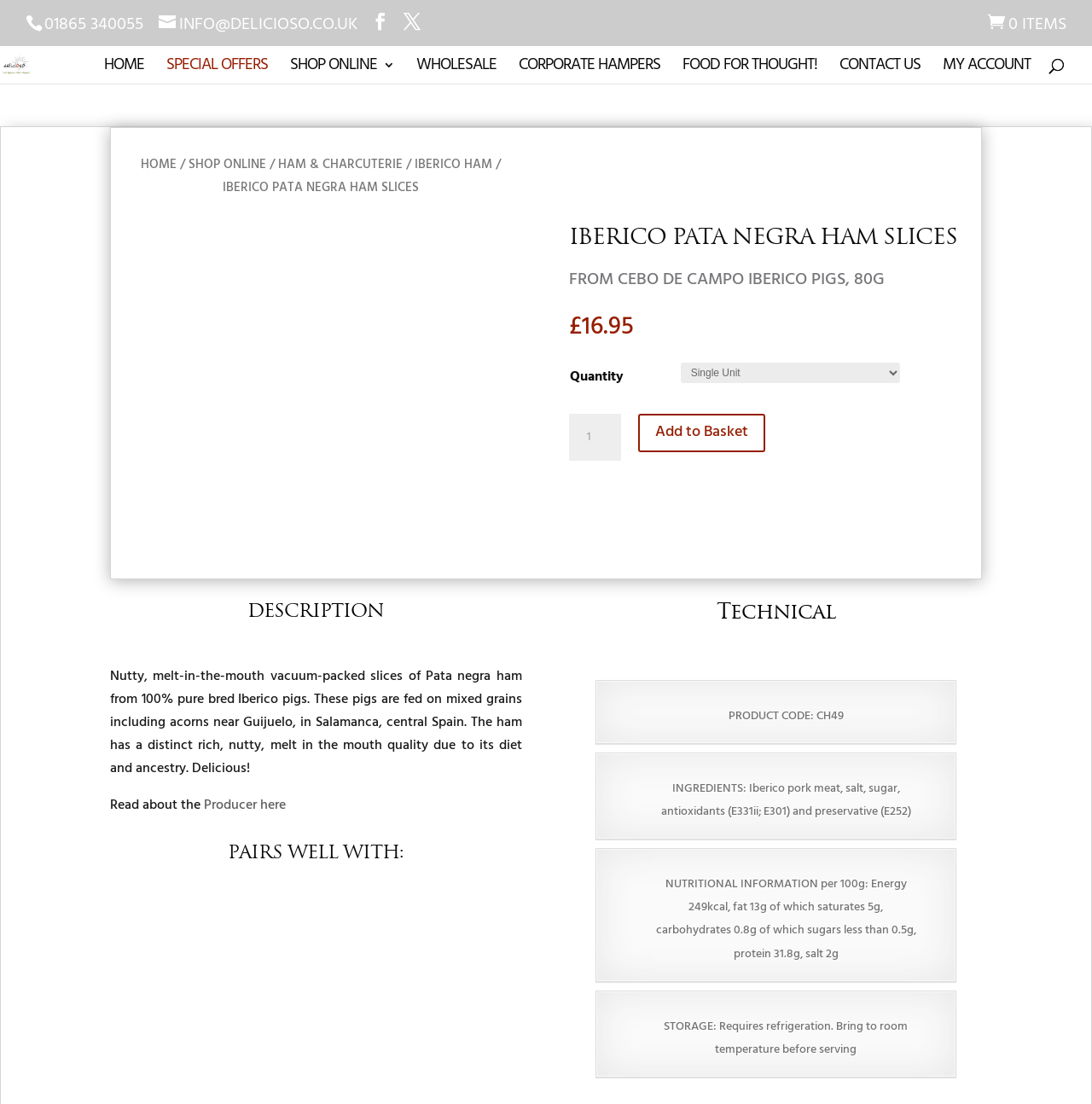Can you specify the bounding box coordinates of the area that needs to be clicked to fulfill the following instruction: "Click the 'Meet Lance' link"?

None